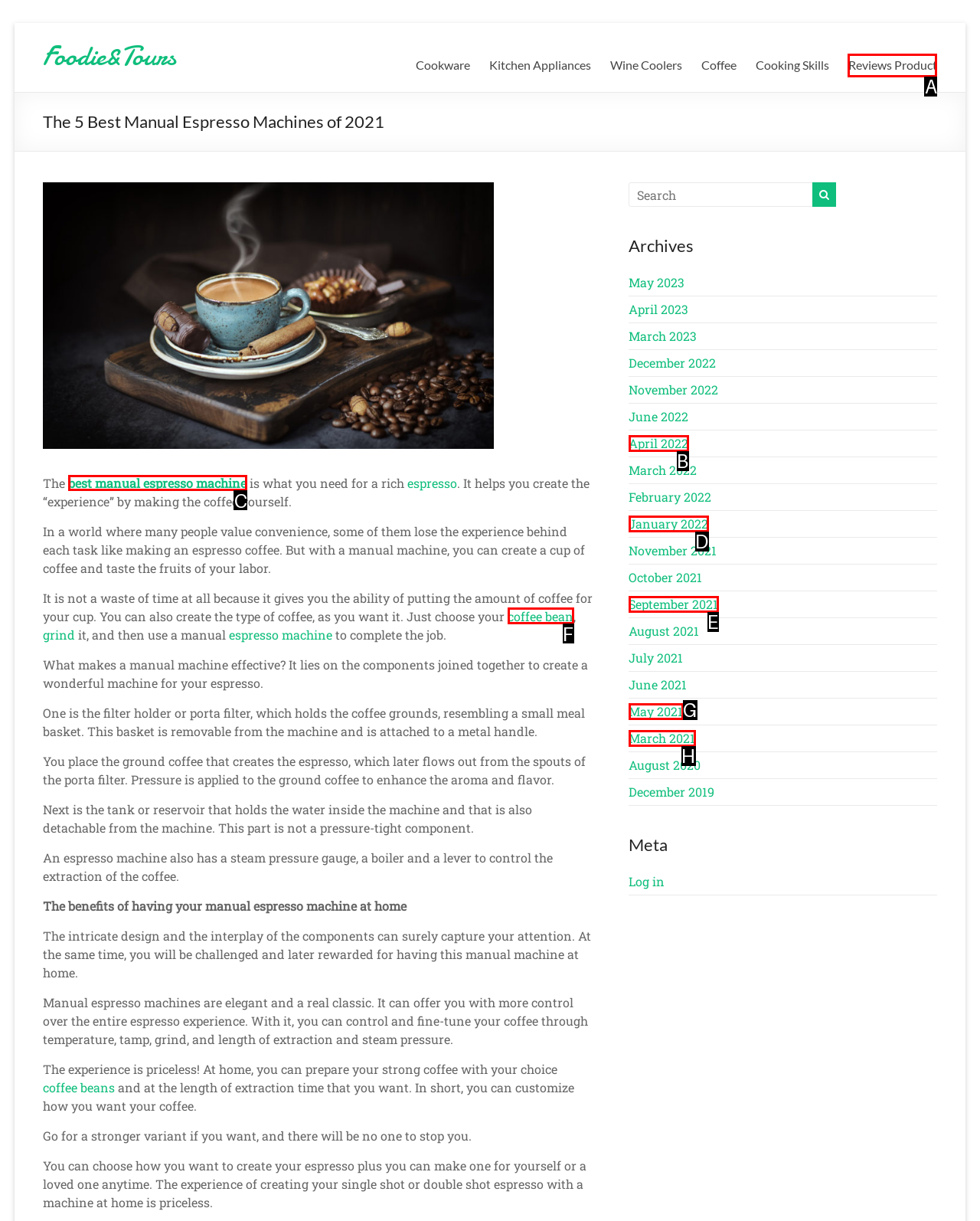Identify the correct UI element to click to follow this instruction: Read about the 'best manual espresso machine'
Respond with the letter of the appropriate choice from the displayed options.

C